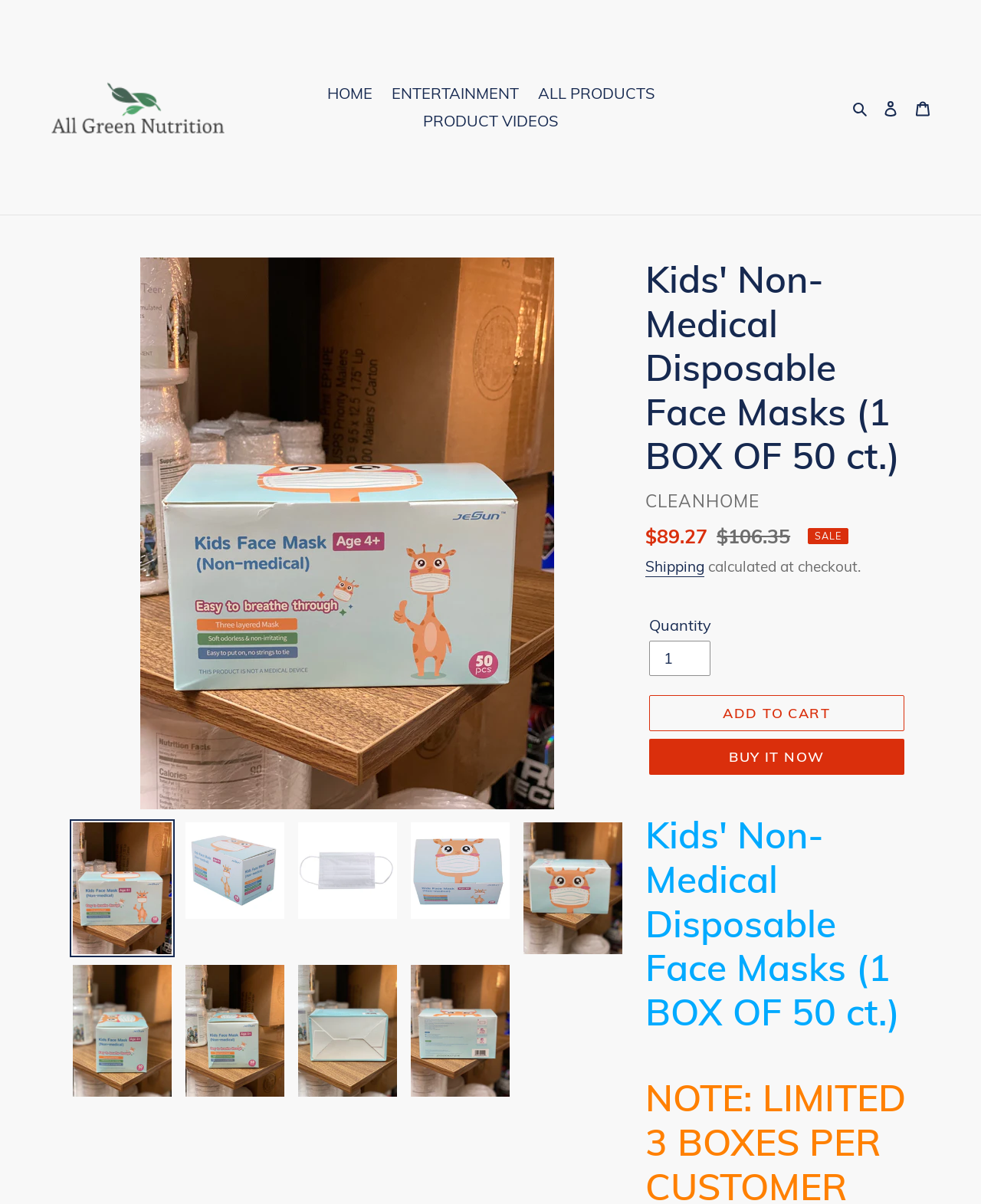Identify the bounding box of the HTML element described as: "Links".

None